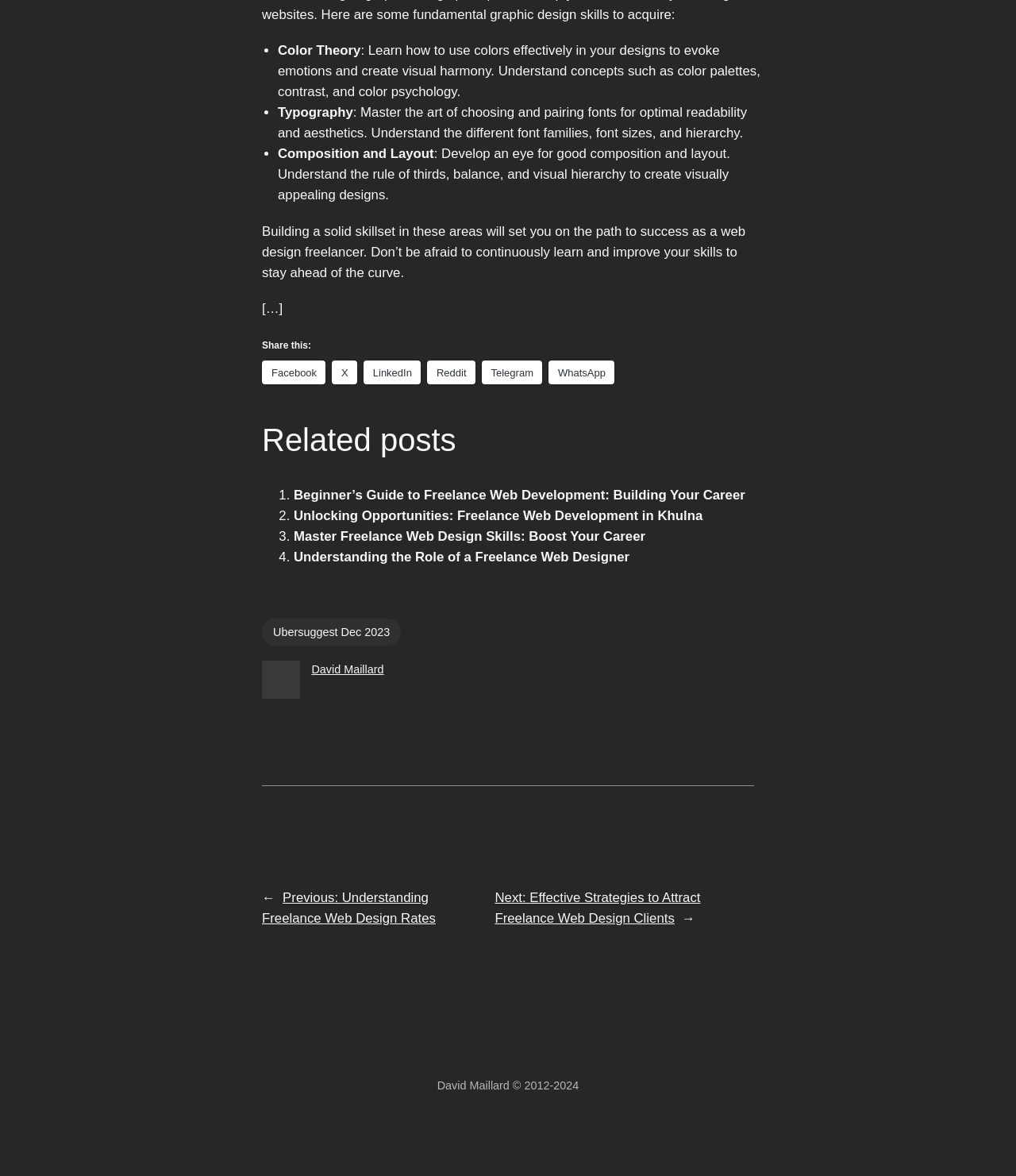What is the purpose of the links at the bottom of the webpage?
Answer briefly with a single word or phrase based on the image.

Share and navigate